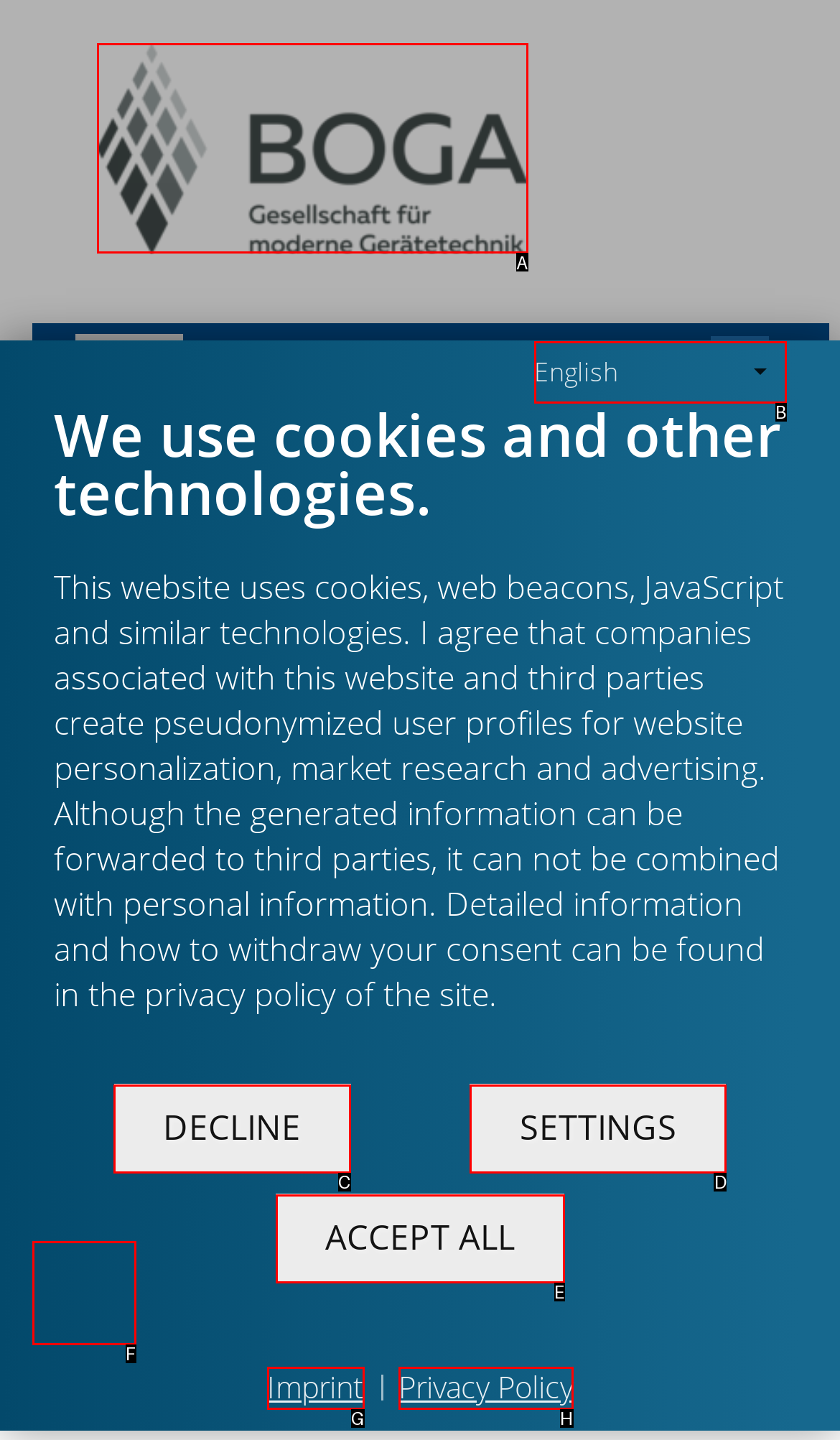Tell me which one HTML element I should click to complete the following task: Switch language Answer with the option's letter from the given choices directly.

B